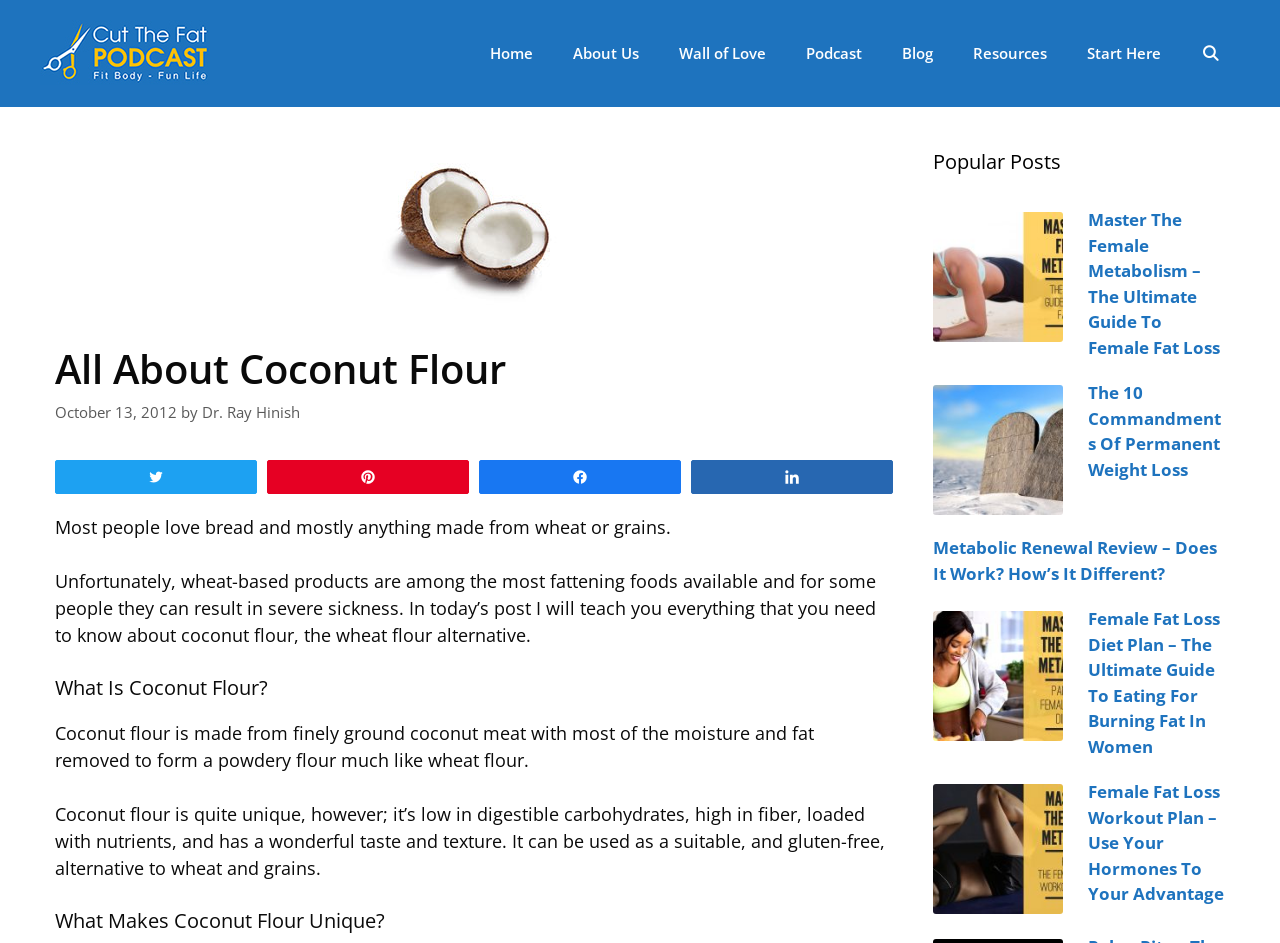Please find and report the bounding box coordinates of the element to click in order to perform the following action: "Open the 'Podcast' page". The coordinates should be expressed as four float numbers between 0 and 1, in the format [left, top, right, bottom].

[0.614, 0.021, 0.689, 0.092]